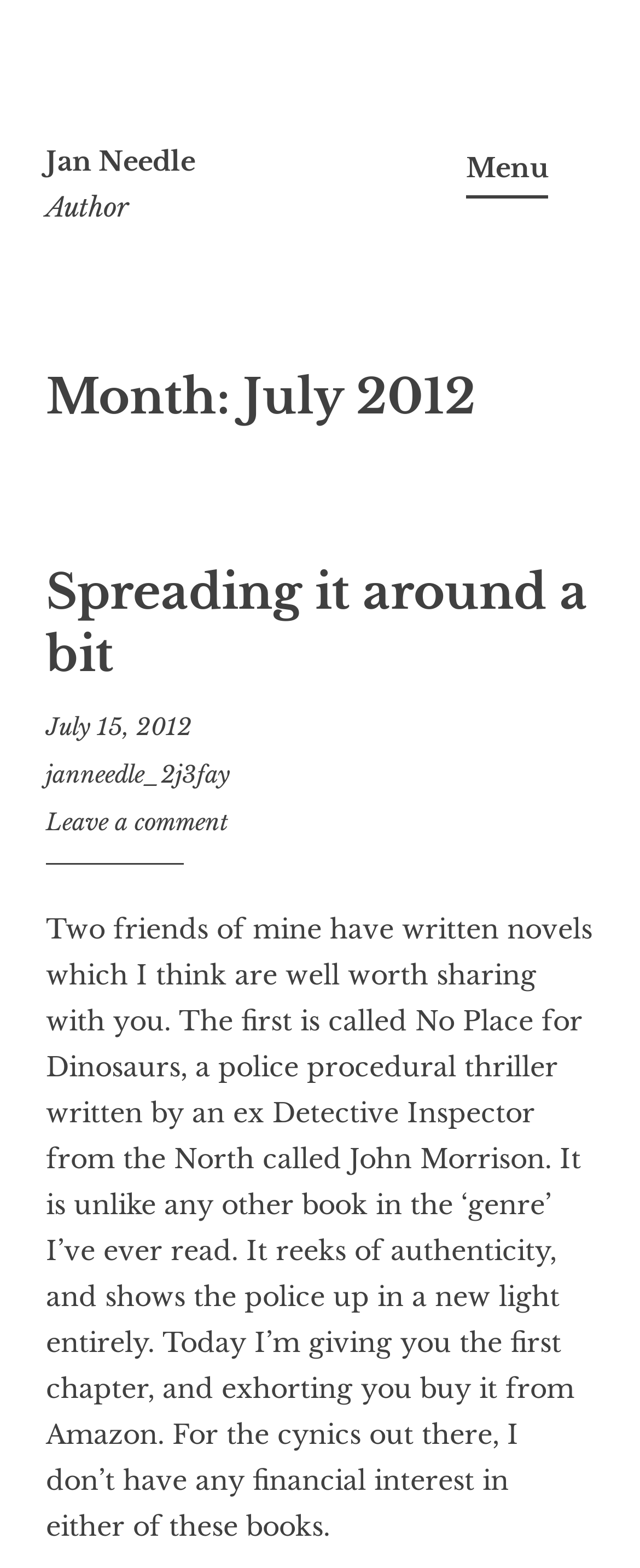What is the purpose of the 'Menu' button?
Based on the image, answer the question in a detailed manner.

The 'Menu' button has a bounding box with coordinates [0.728, 0.088, 0.856, 0.127] and is described as 'expanded: False controls: primary-menu', indicating that it is used to control the primary menu on the webpage.